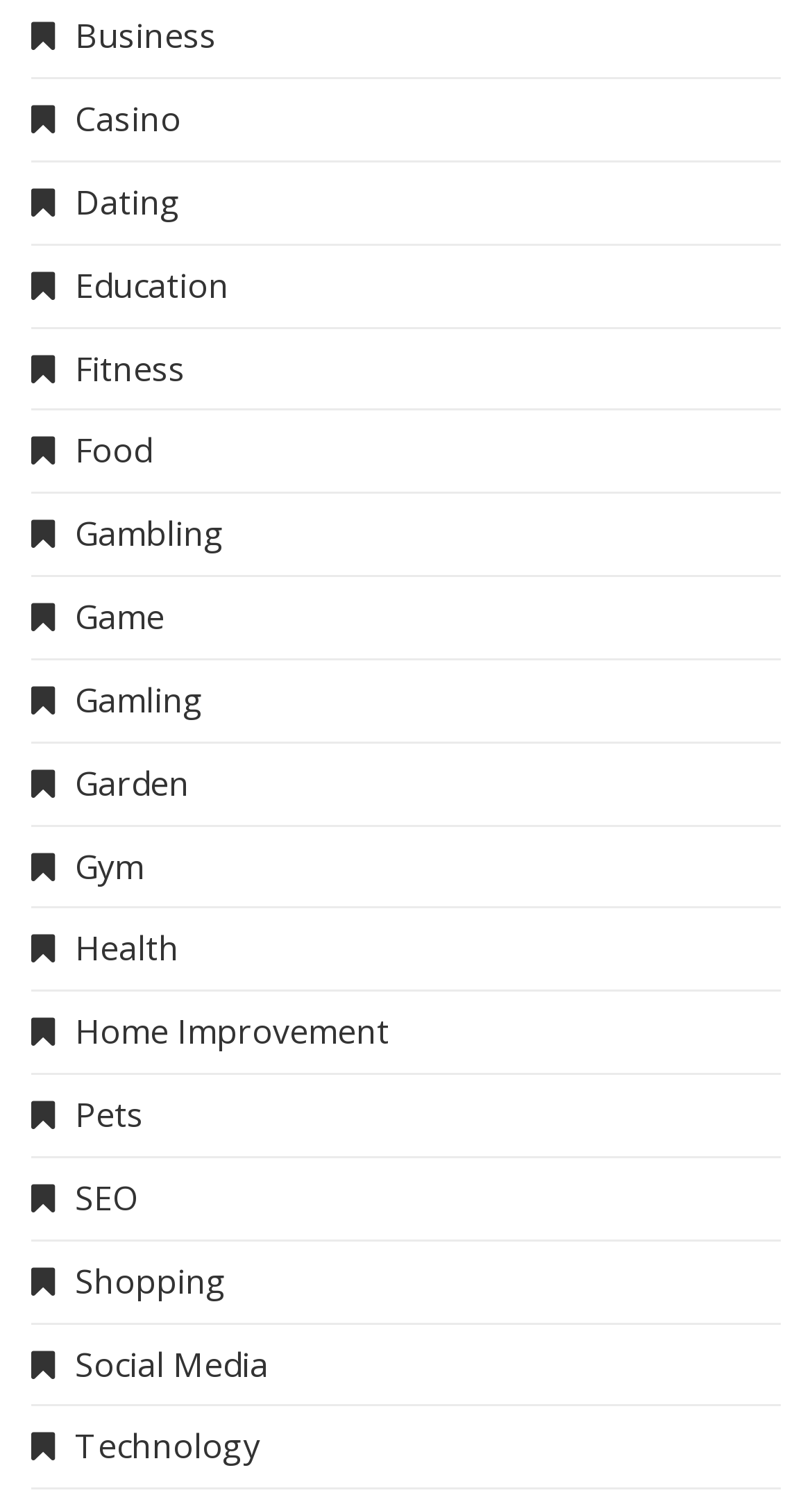Identify the bounding box coordinates of the specific part of the webpage to click to complete this instruction: "Go to Fitness".

[0.038, 0.228, 0.228, 0.259]